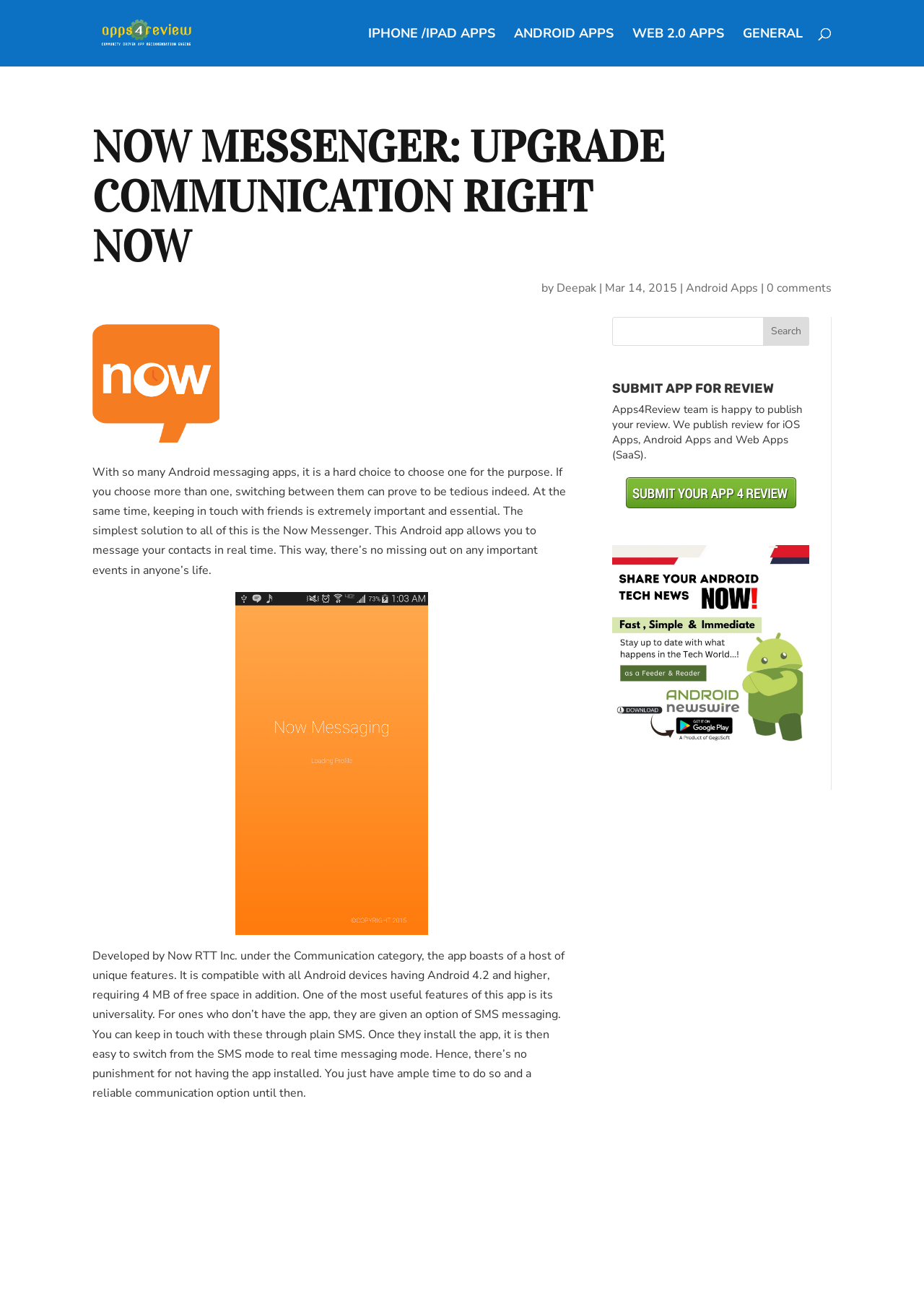Can you specify the bounding box coordinates of the area that needs to be clicked to fulfill the following instruction: "Search for apps"?

[0.663, 0.243, 0.876, 0.266]